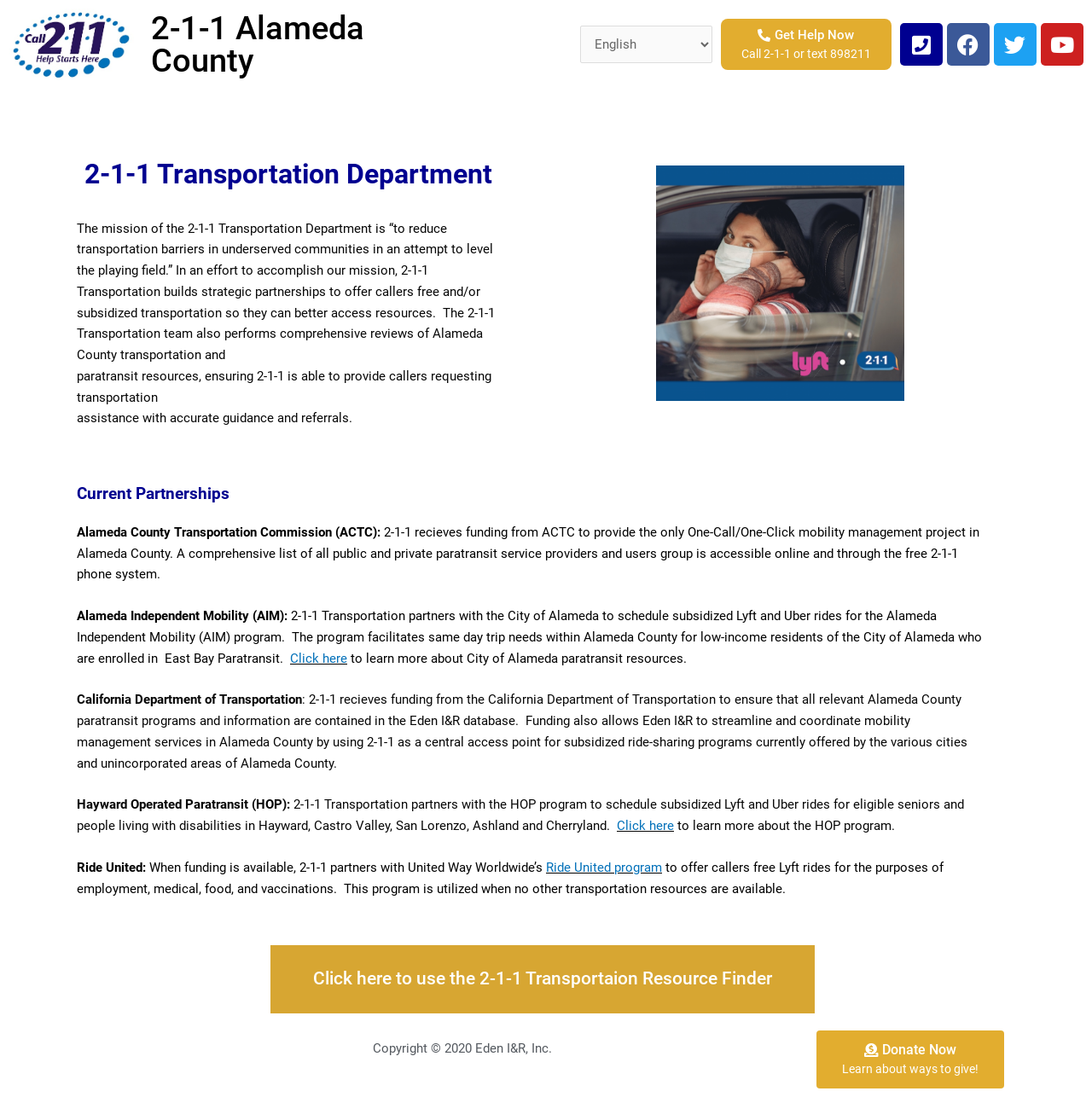Select the bounding box coordinates of the element I need to click to carry out the following instruction: "Use the 2-1-1 Transportation Resource Finder".

[0.248, 0.862, 0.746, 0.924]